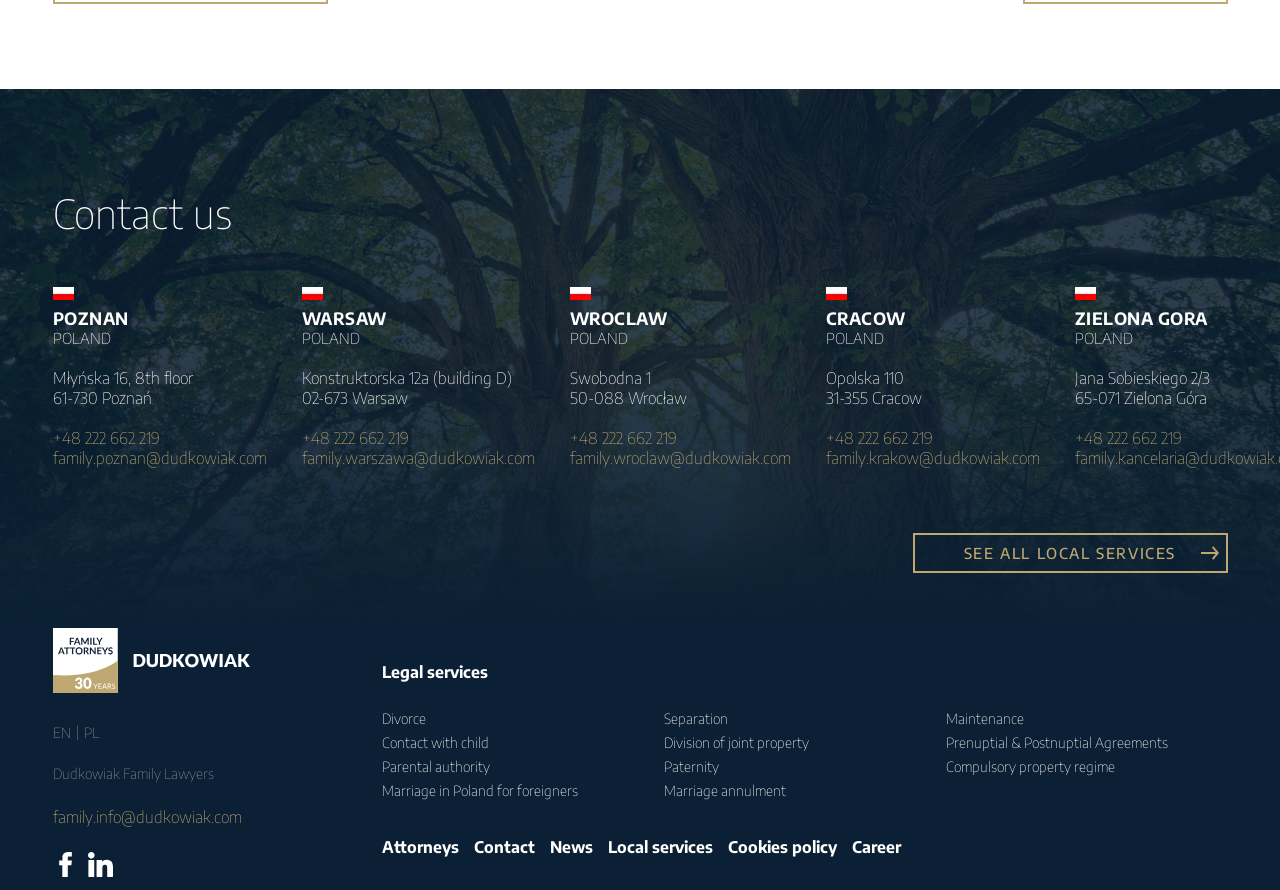What is the phone number to contact the Warsaw office?
Based on the image, give a one-word or short phrase answer.

+48 222 662 219